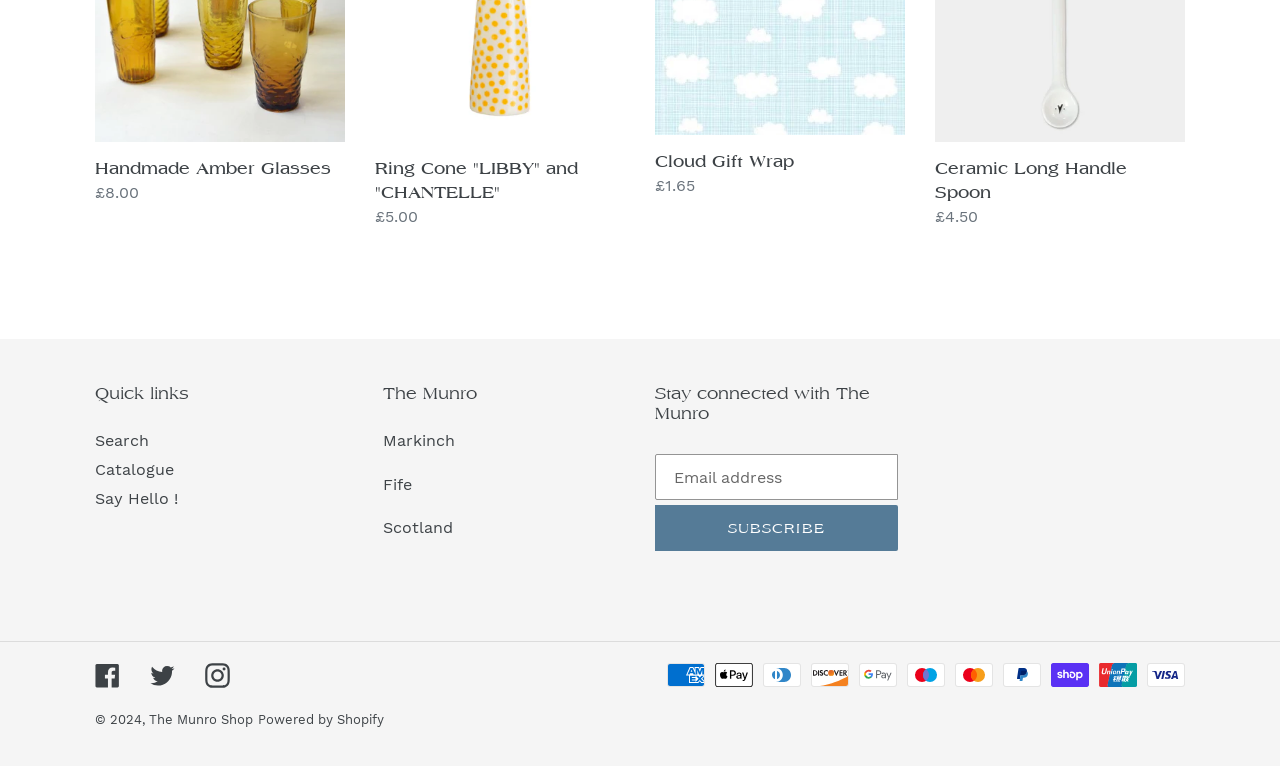Please provide the bounding box coordinate of the region that matches the element description: Search. Coordinates should be in the format (top-left x, top-left y, bottom-right x, bottom-right y) and all values should be between 0 and 1.

[0.074, 0.563, 0.116, 0.588]